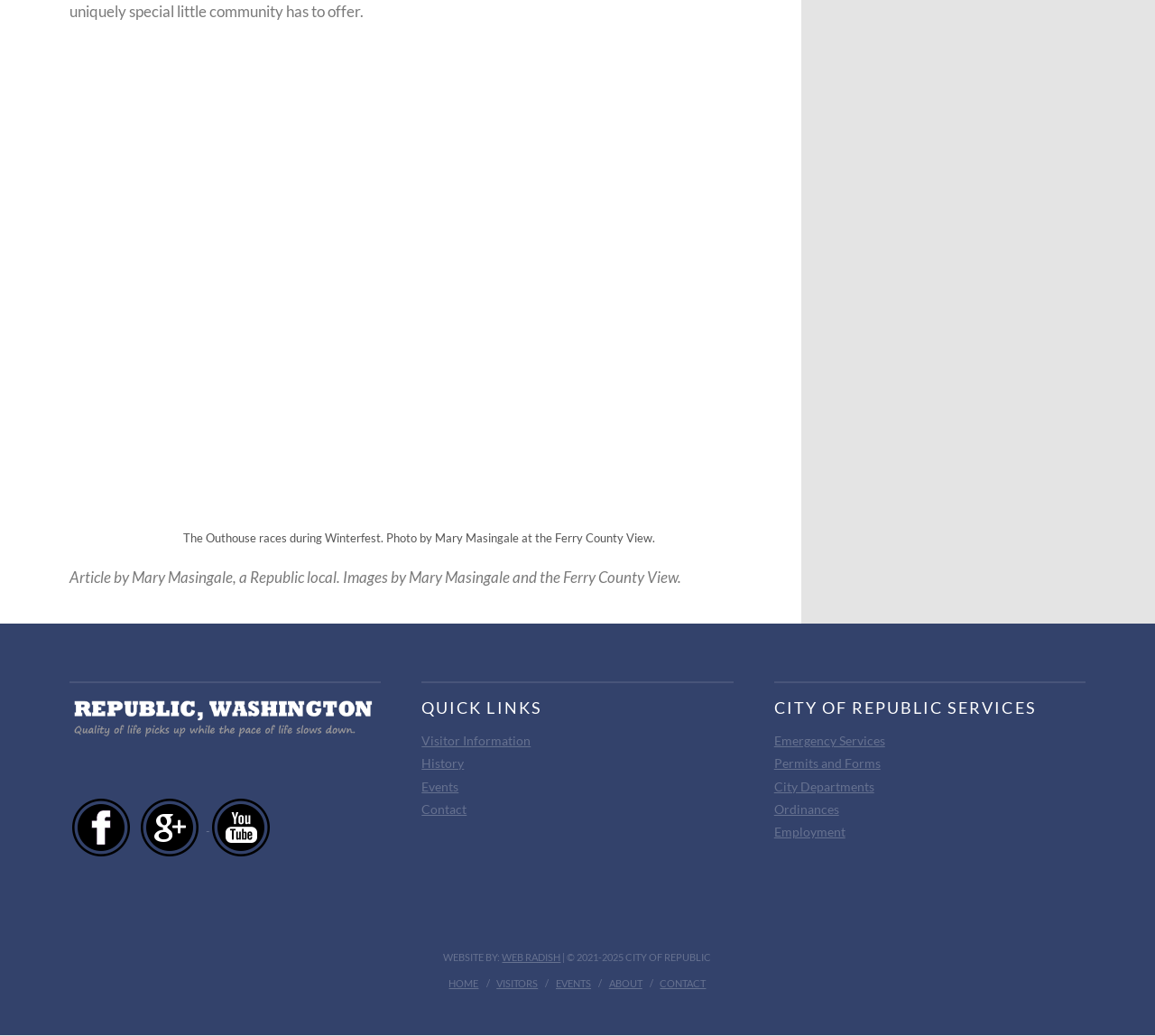What are the categories under 'CITY OF REPUBLIC SERVICES'?
Please answer the question with a single word or phrase, referencing the image.

Emergency Services, Permits and Forms, City Departments, Ordinances, Employment